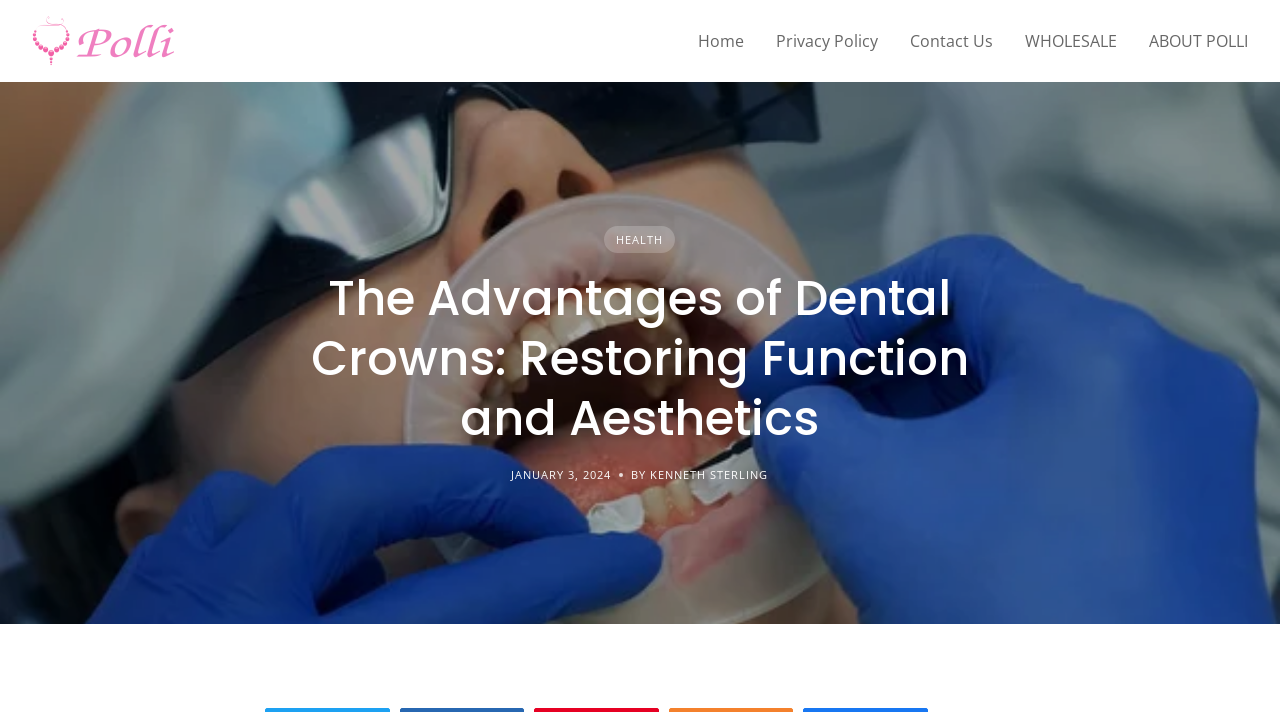Write an elaborate caption that captures the essence of the webpage.

The webpage appears to be an article about the advantages of dental crowns, specifically focusing on restoring function and aesthetics. At the top left corner, there is a logo image with the text "Polli" which is also a clickable link. 

On the top navigation bar, there are five links: "Home", "Privacy Policy", "Contact Us", "WHOLESALE", and "ABOUT POLLI", arranged from left to right. 

The main content of the webpage starts with a heading that matches the title of the webpage, "The Advantages of Dental Crowns: Restoring Function and Aesthetics". Below the heading, there is a timestamp indicating the publication date, "JANUARY 3, 2024", and the author's name, "BY KENNETH STERLING". 

On the top right side, there is a separate section with a link labeled "HEALTH".